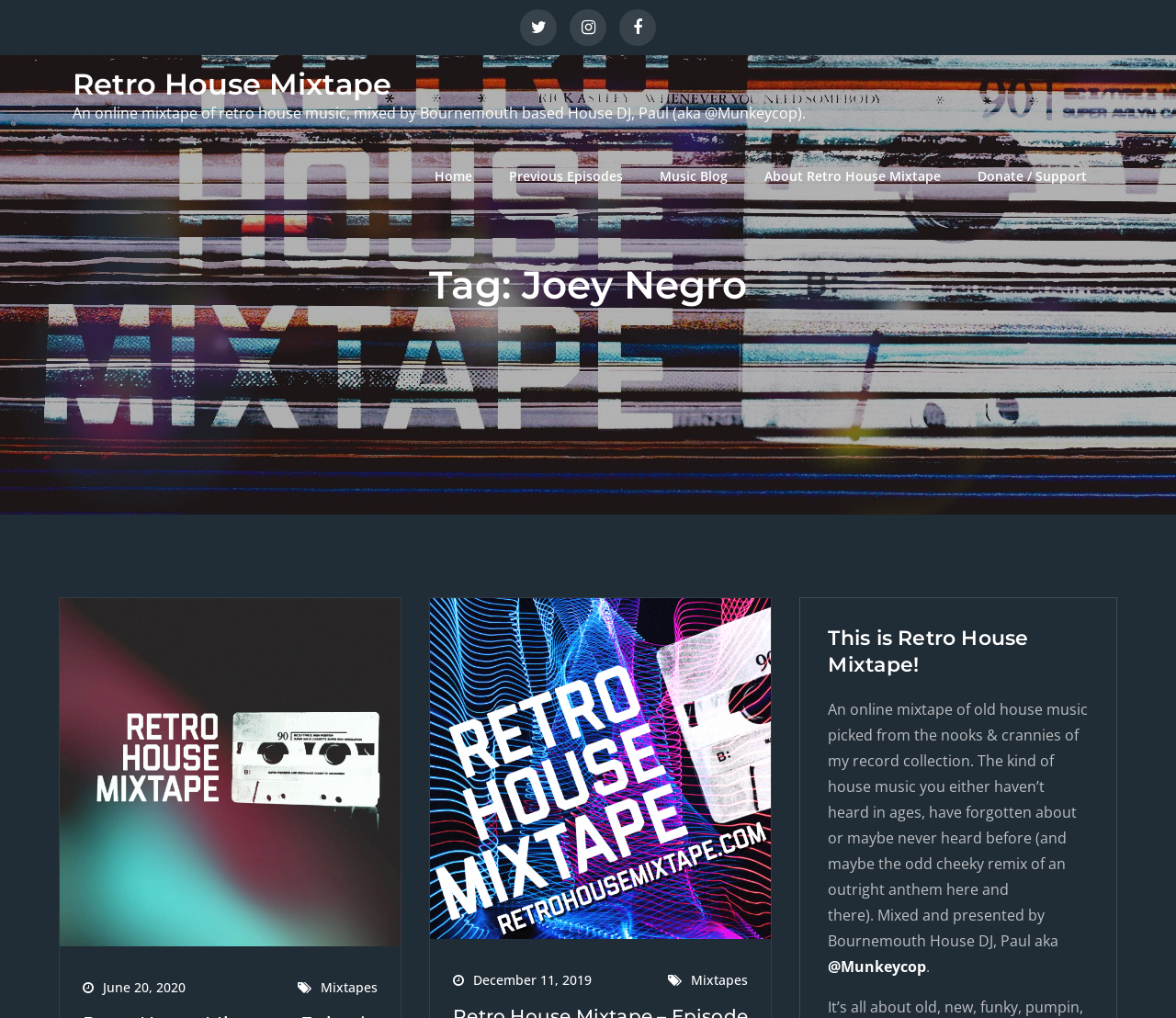What is the name of the DJ who mixed the retro house music?
Please answer the question with a single word or phrase, referencing the image.

Paul